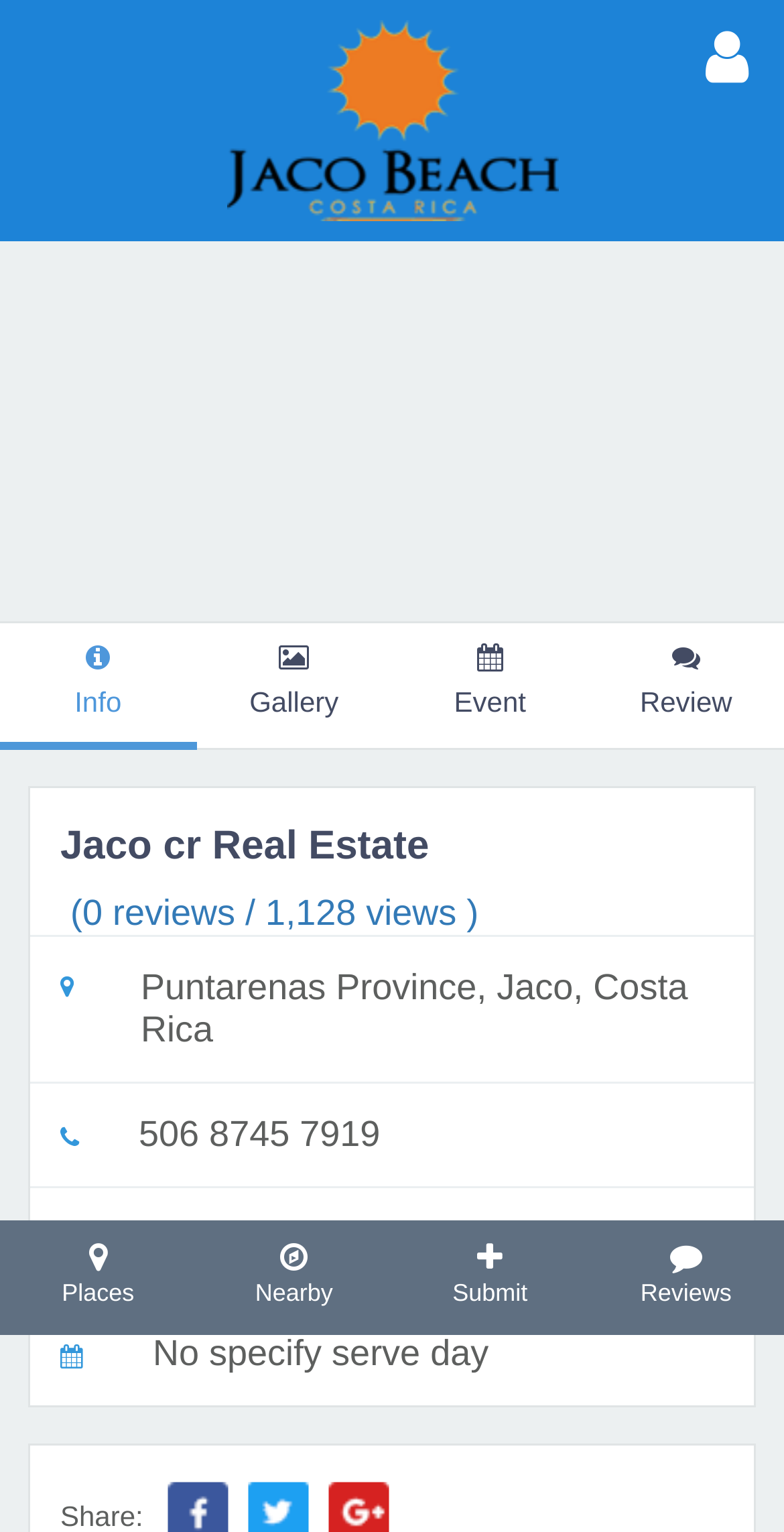Please identify the bounding box coordinates of the clickable area that will fulfill the following instruction: "Read reviews". The coordinates should be in the format of four float numbers between 0 and 1, i.e., [left, top, right, bottom].

[0.75, 0.797, 1.0, 0.871]